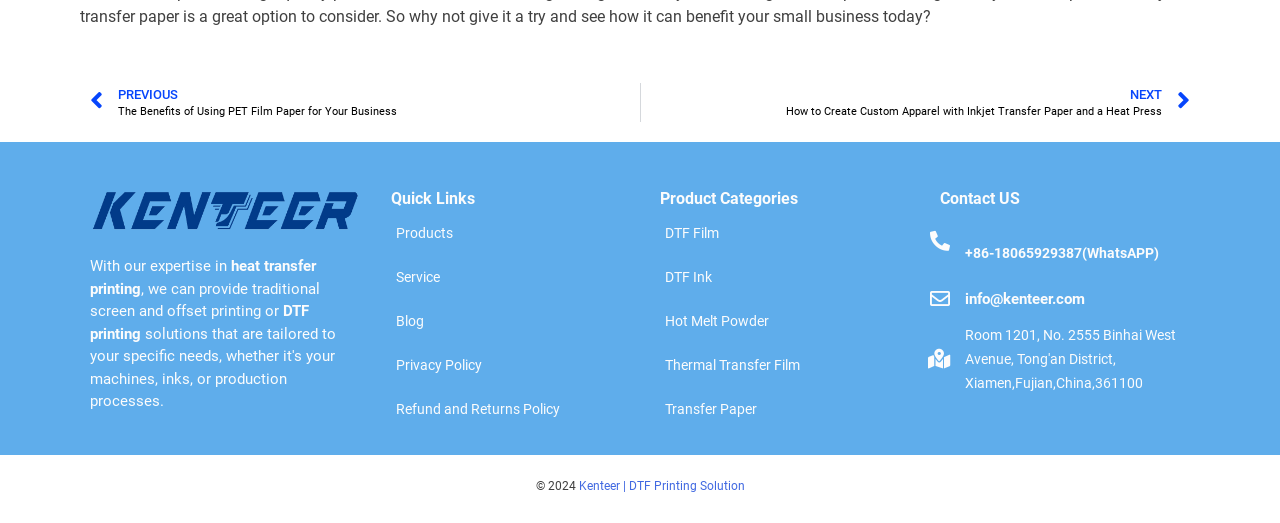How can I contact the company?
Can you provide an in-depth and detailed response to the question?

The company's contact information is provided on the webpage, including a phone number (+86-18065929387) and an email address (info@kenteer.com), which can be used to get in touch with them.